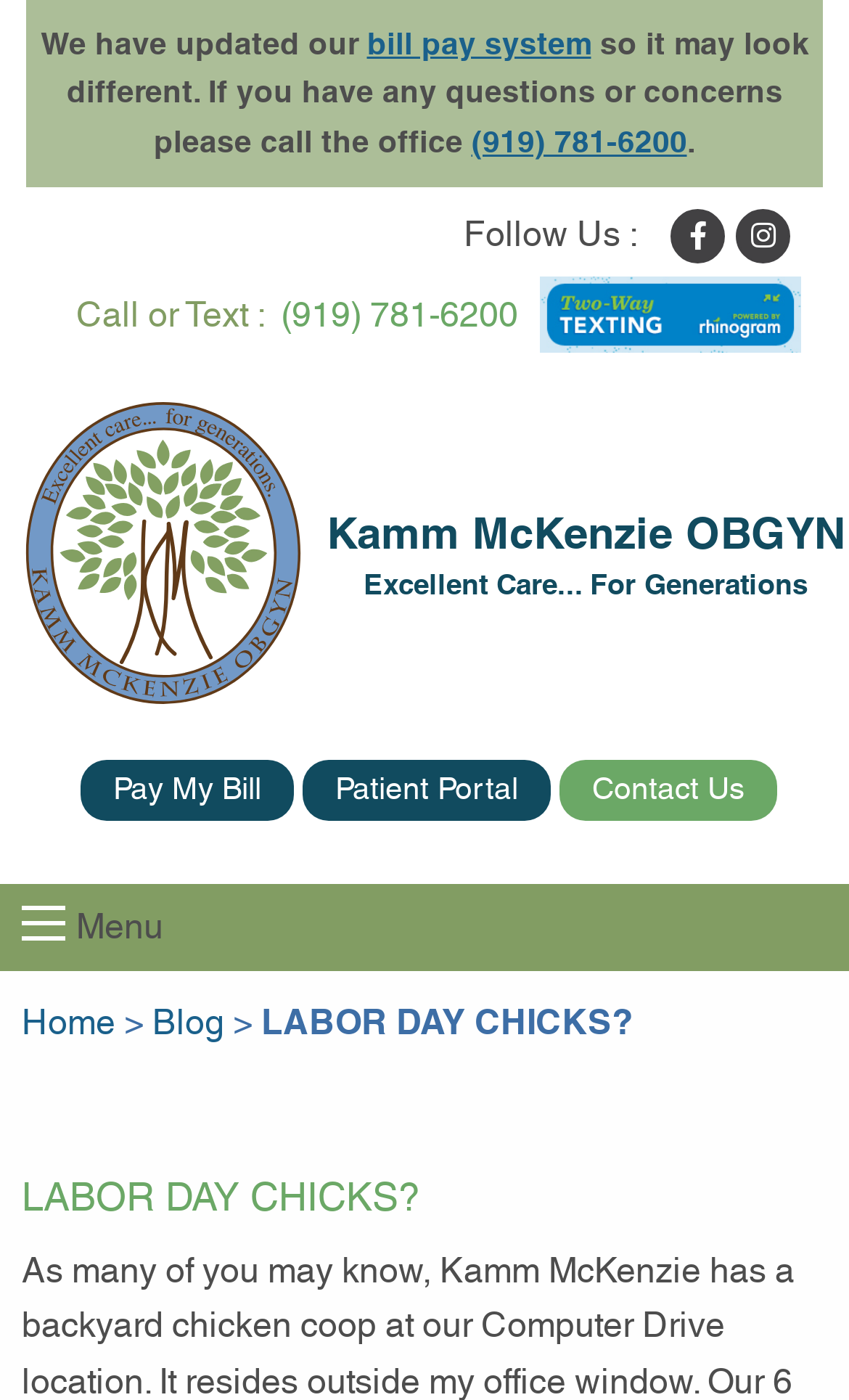What is the name of the medical practice?
Answer the question with a thorough and detailed explanation.

I found the name of the medical practice by looking at the headings on the webpage, specifically the one that says 'Kamm McKenzie OBGYN Excellent Care... For Generations'.